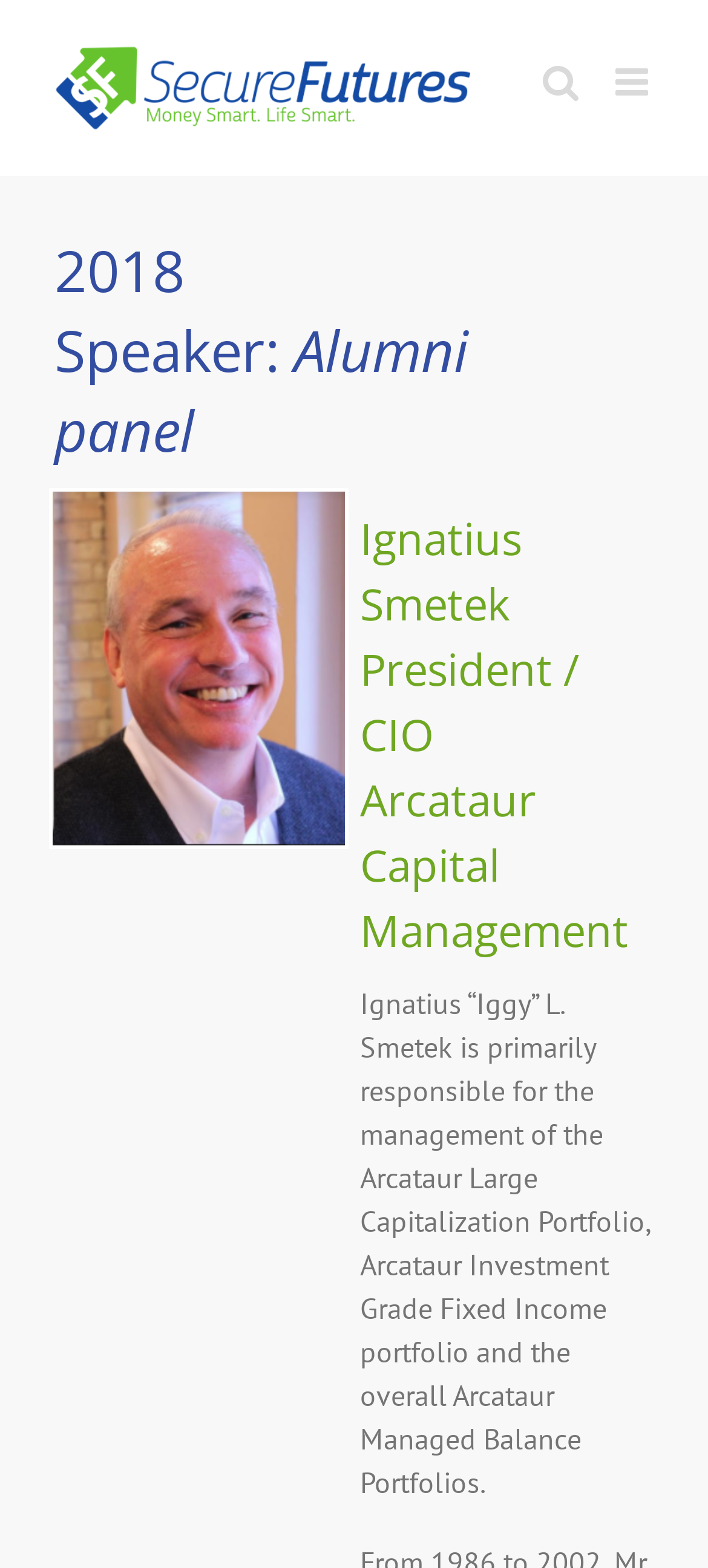Determine the main headline from the webpage and extract its text.

2018 Speaker: Alumni panel